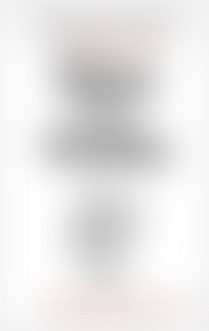Please provide a one-word or short phrase answer to the question:
What is the aesthetic of the book's design?

Modern